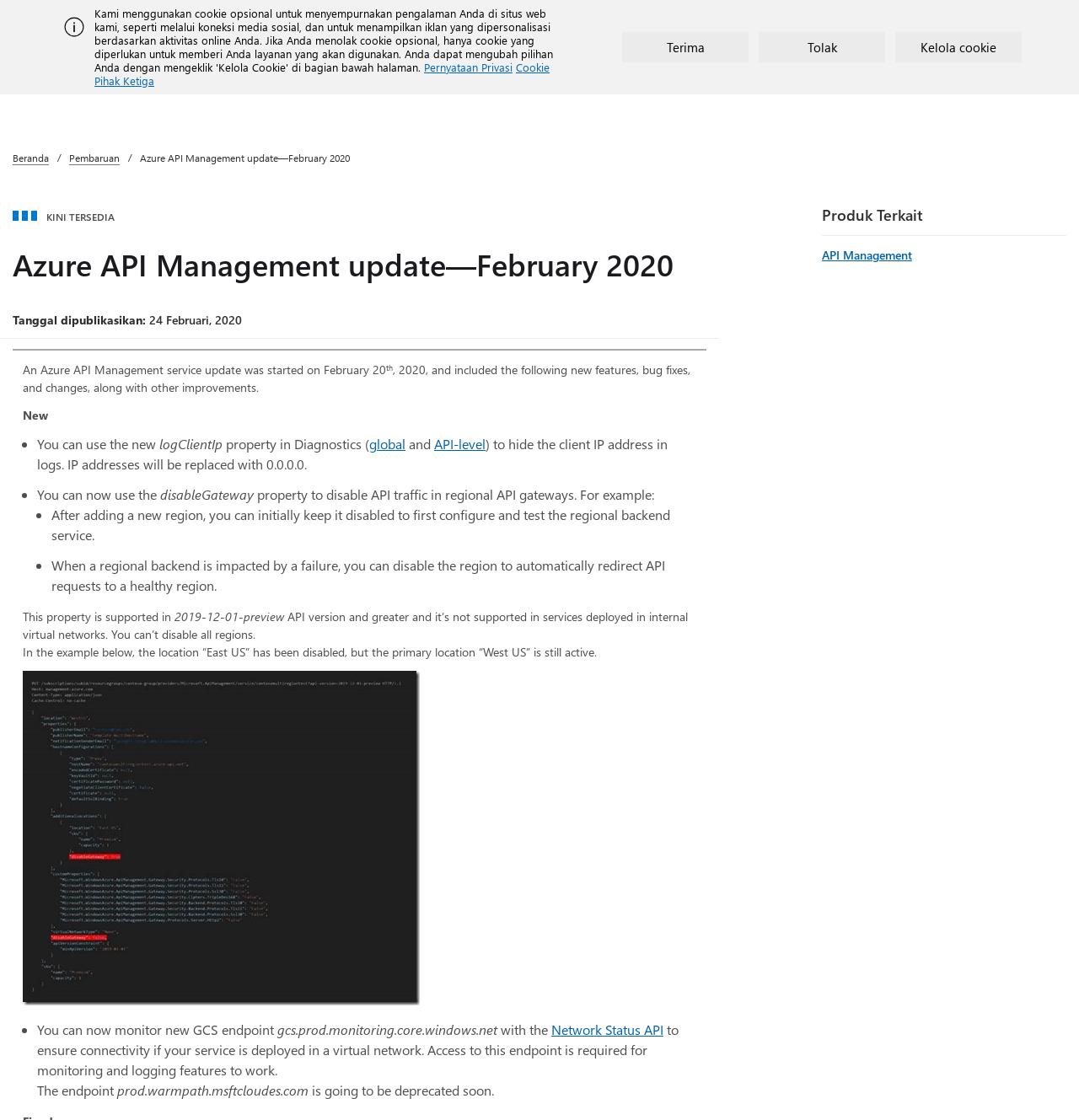Using the details in the image, give a detailed response to the question below:
What is the API version that supports the disableGateway property?

I found the answer by reading the text 'This property is supported in 2019-12-01-preview API version and greater' which mentions the API version that supports the disableGateway property.